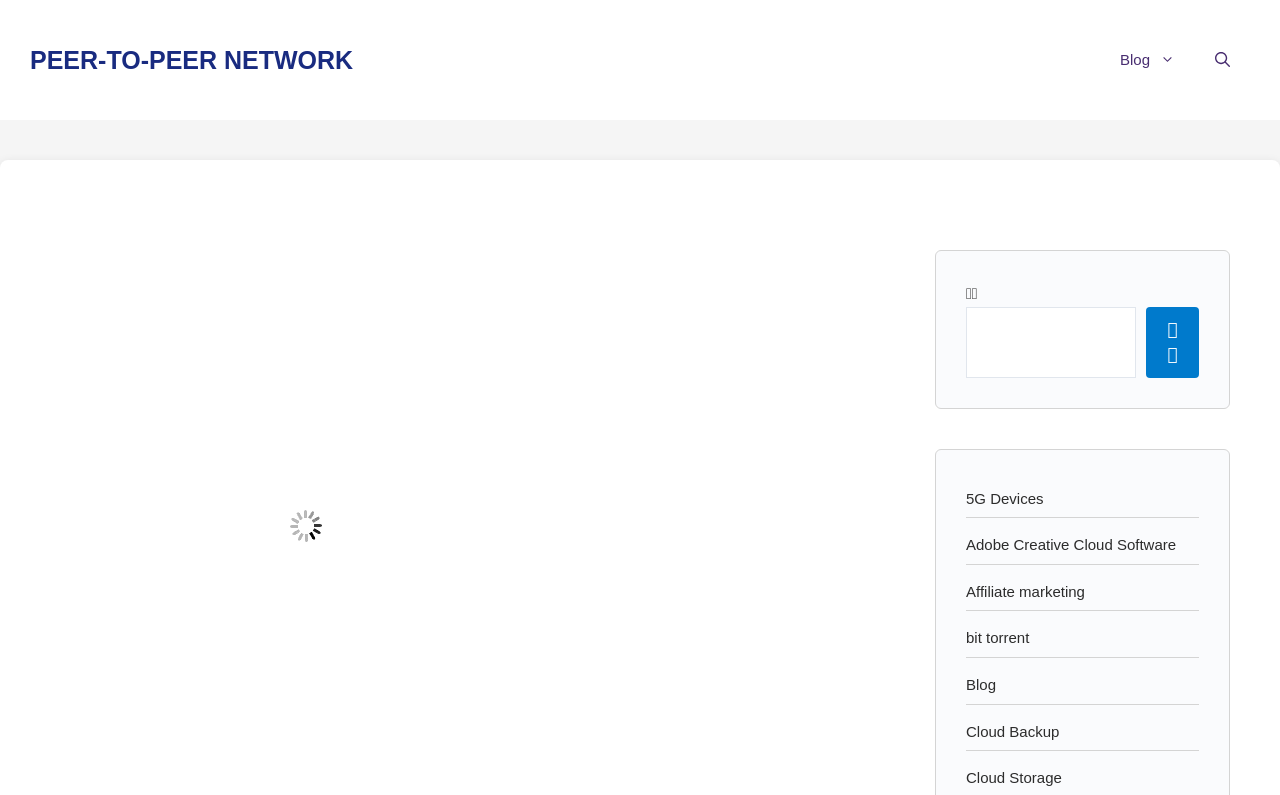Identify the bounding box coordinates of the section to be clicked to complete the task described by the following instruction: "Search for something". The coordinates should be four float numbers between 0 and 1, formatted as [left, top, right, bottom].

[0.755, 0.386, 0.888, 0.475]